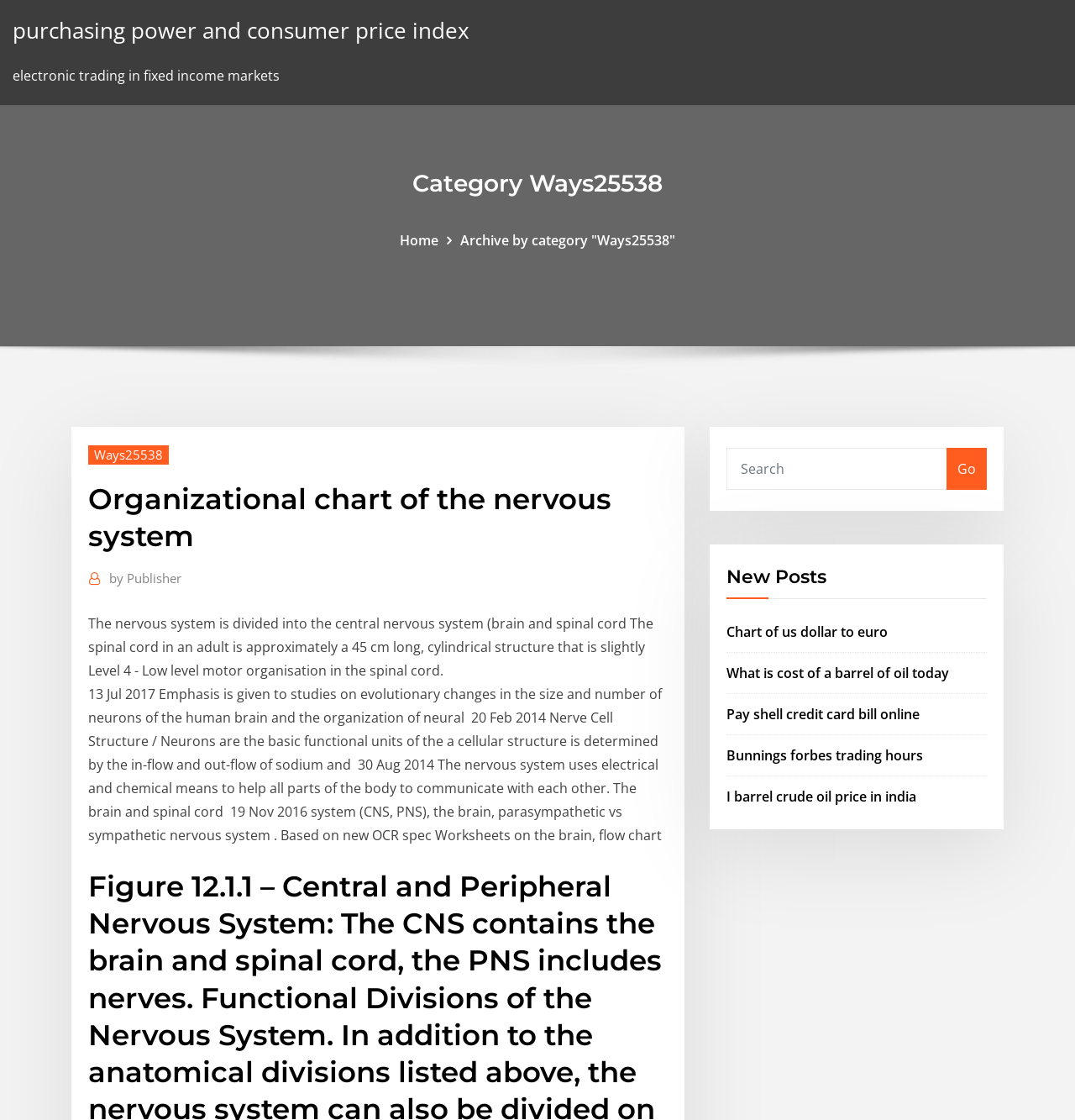Pinpoint the bounding box coordinates of the clickable area needed to execute the instruction: "Go to the 'Home' page". The coordinates should be specified as four float numbers between 0 and 1, i.e., [left, top, right, bottom].

[0.372, 0.206, 0.408, 0.223]